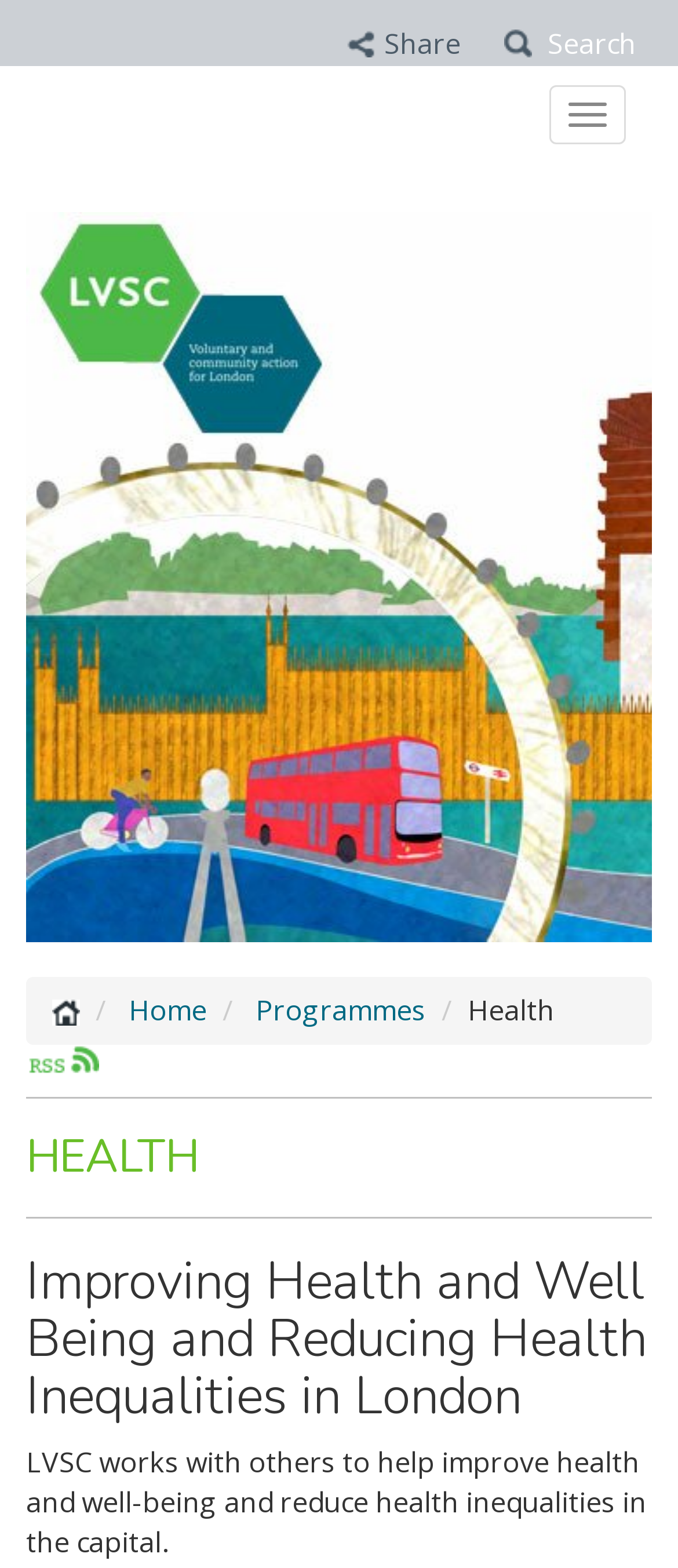Find the bounding box of the UI element described as: "Programmes". The bounding box coordinates should be given as four float values between 0 and 1, i.e., [left, top, right, bottom].

[0.377, 0.632, 0.628, 0.656]